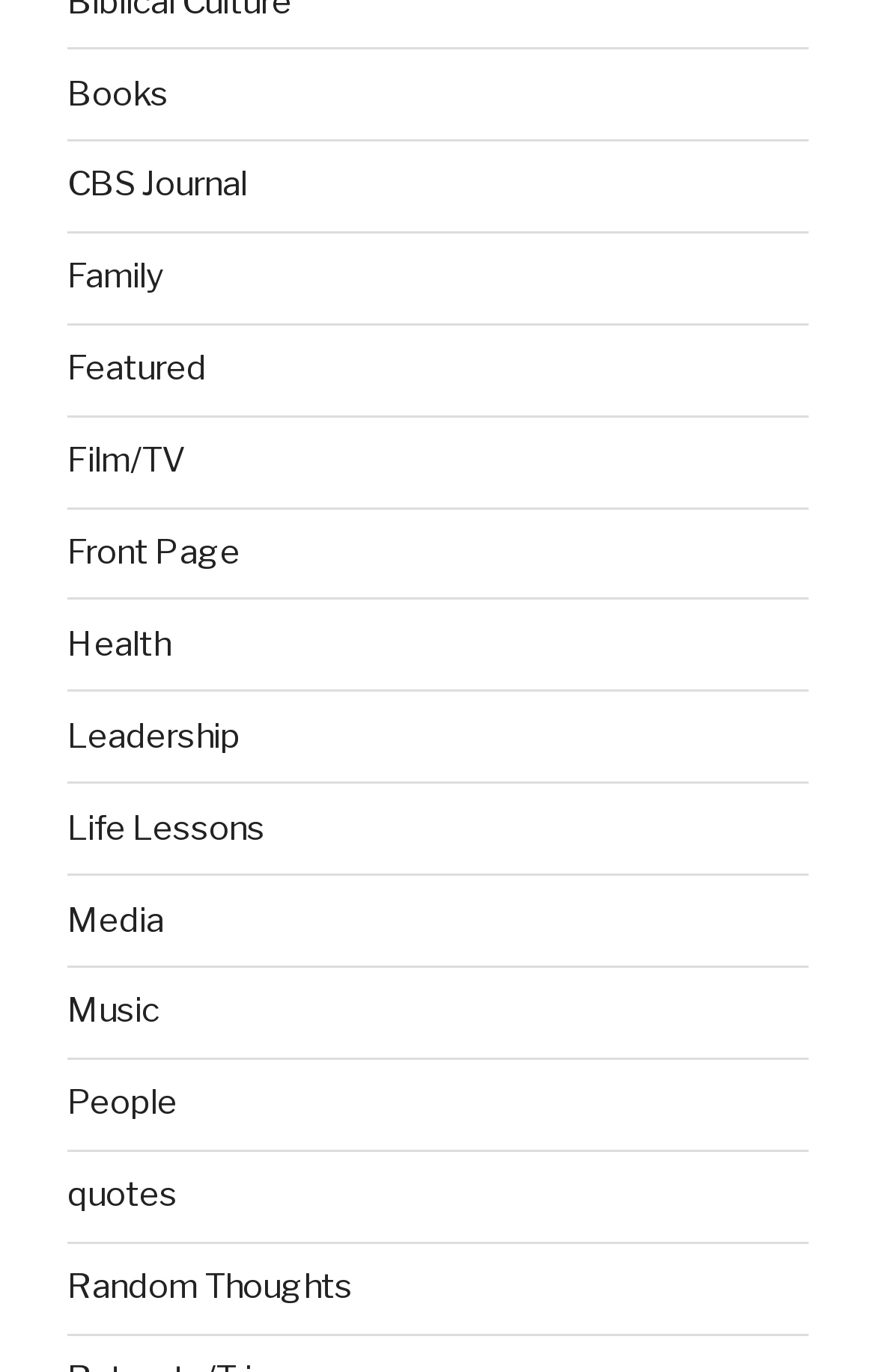Please give the bounding box coordinates of the area that should be clicked to fulfill the following instruction: "Read quotes". The coordinates should be in the format of four float numbers from 0 to 1, i.e., [left, top, right, bottom].

[0.077, 0.856, 0.203, 0.886]